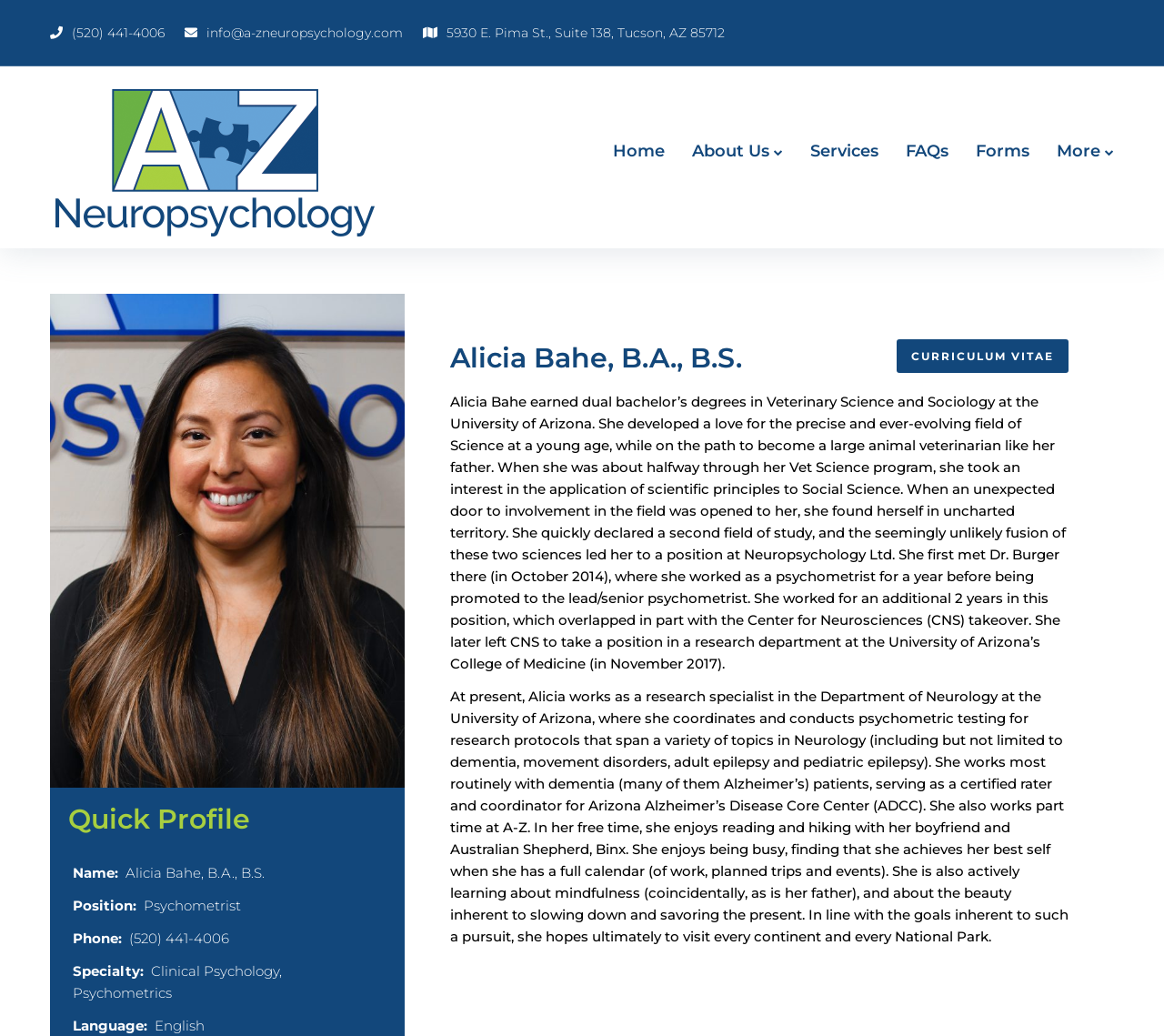Locate the bounding box coordinates of the item that should be clicked to fulfill the instruction: "Click the 'More' dropdown".

[0.908, 0.13, 0.957, 0.164]